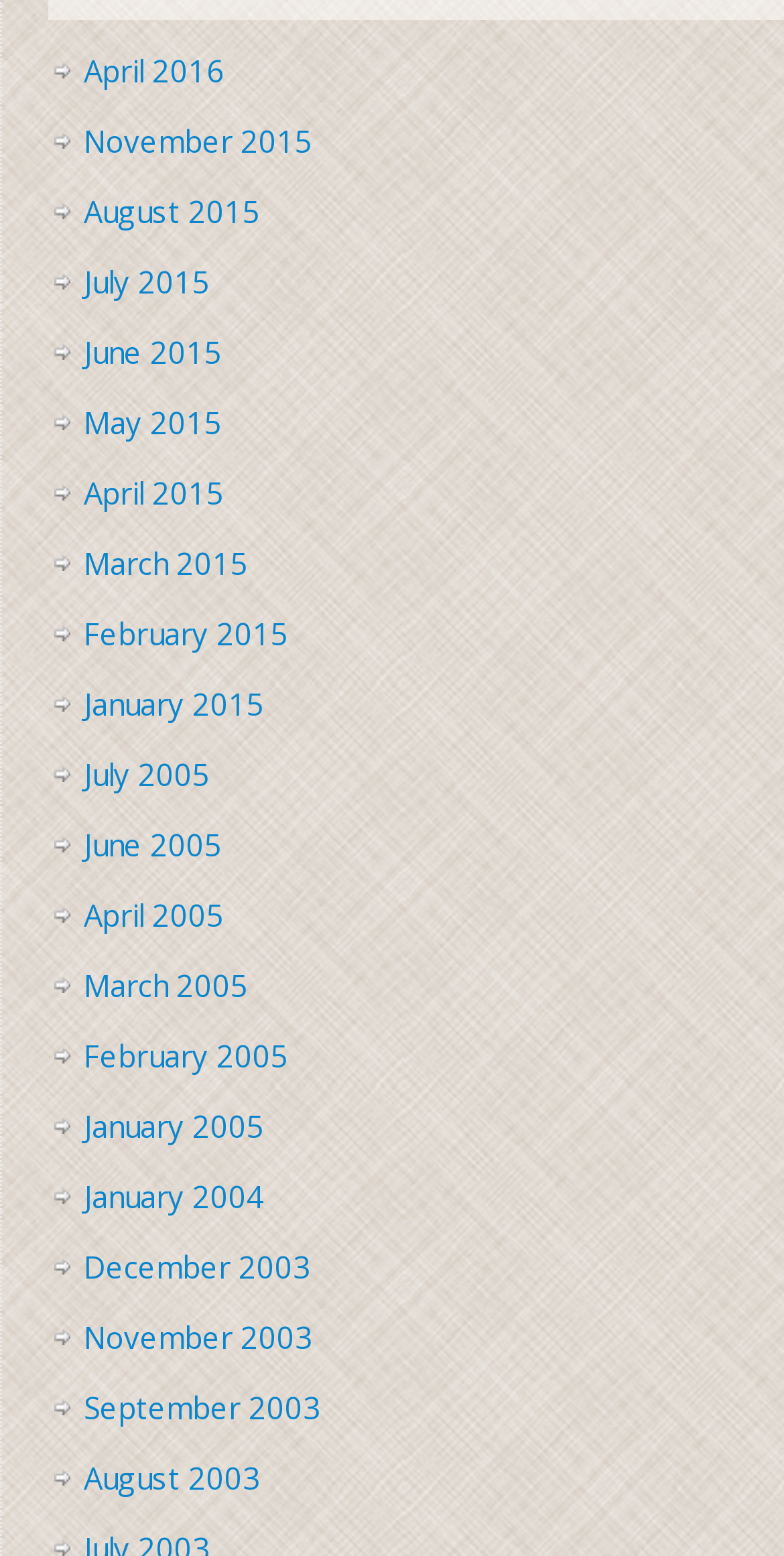Find the bounding box of the web element that fits this description: "August 2003".

[0.106, 0.937, 0.332, 0.963]